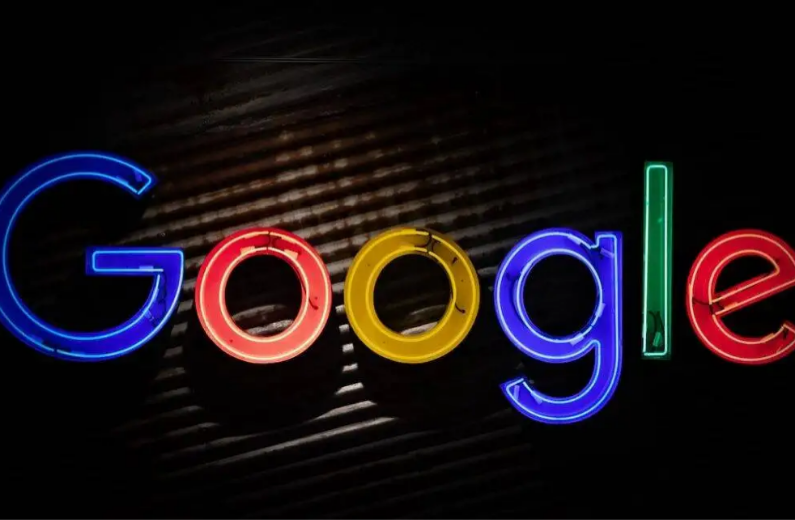Answer the question in a single word or phrase:
Is the background of the image dark?

Yes